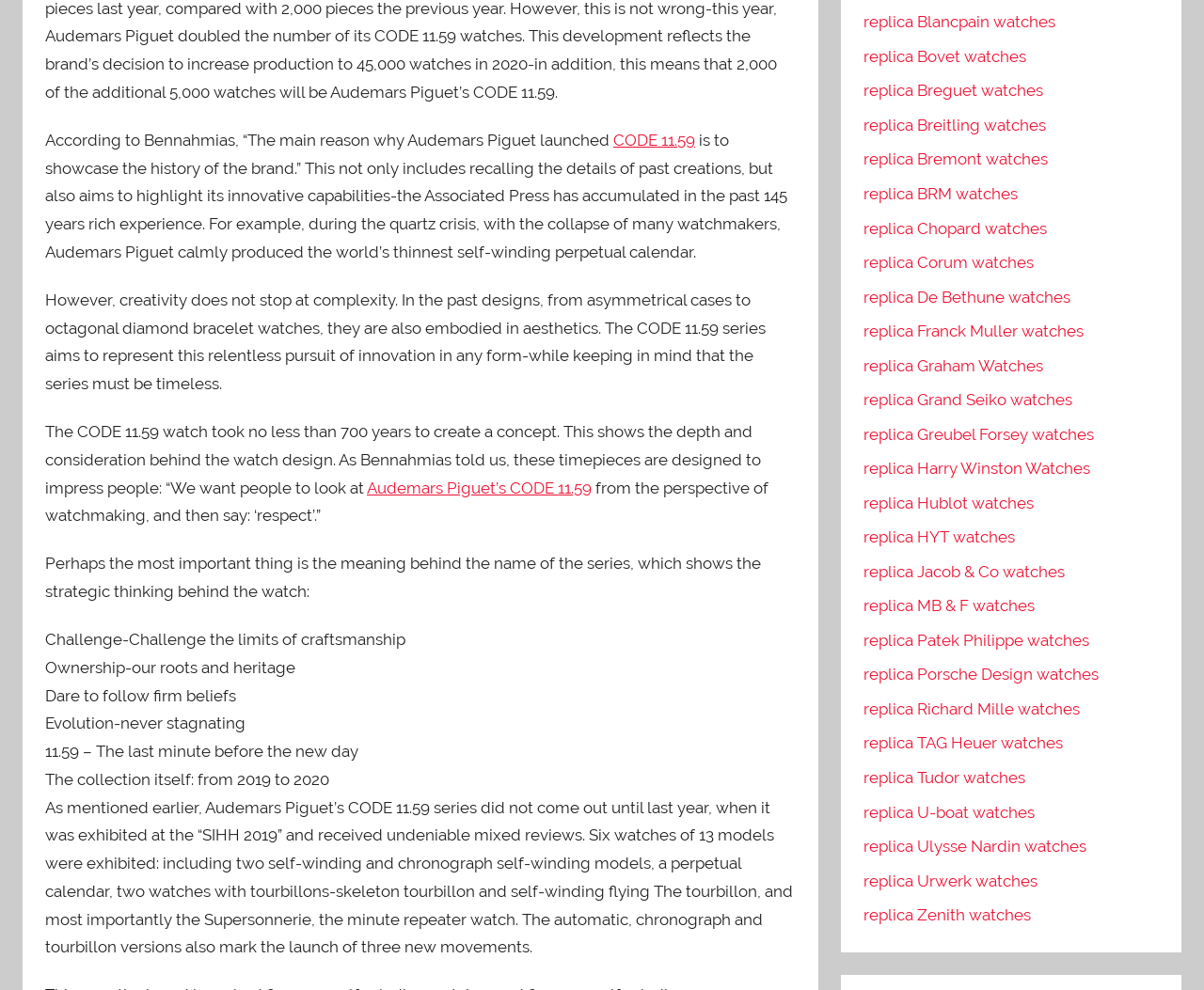Extract the bounding box coordinates of the UI element described by: "replica MB & F watches". The coordinates should include four float numbers ranging from 0 to 1, e.g., [left, top, right, bottom].

[0.717, 0.602, 0.859, 0.621]